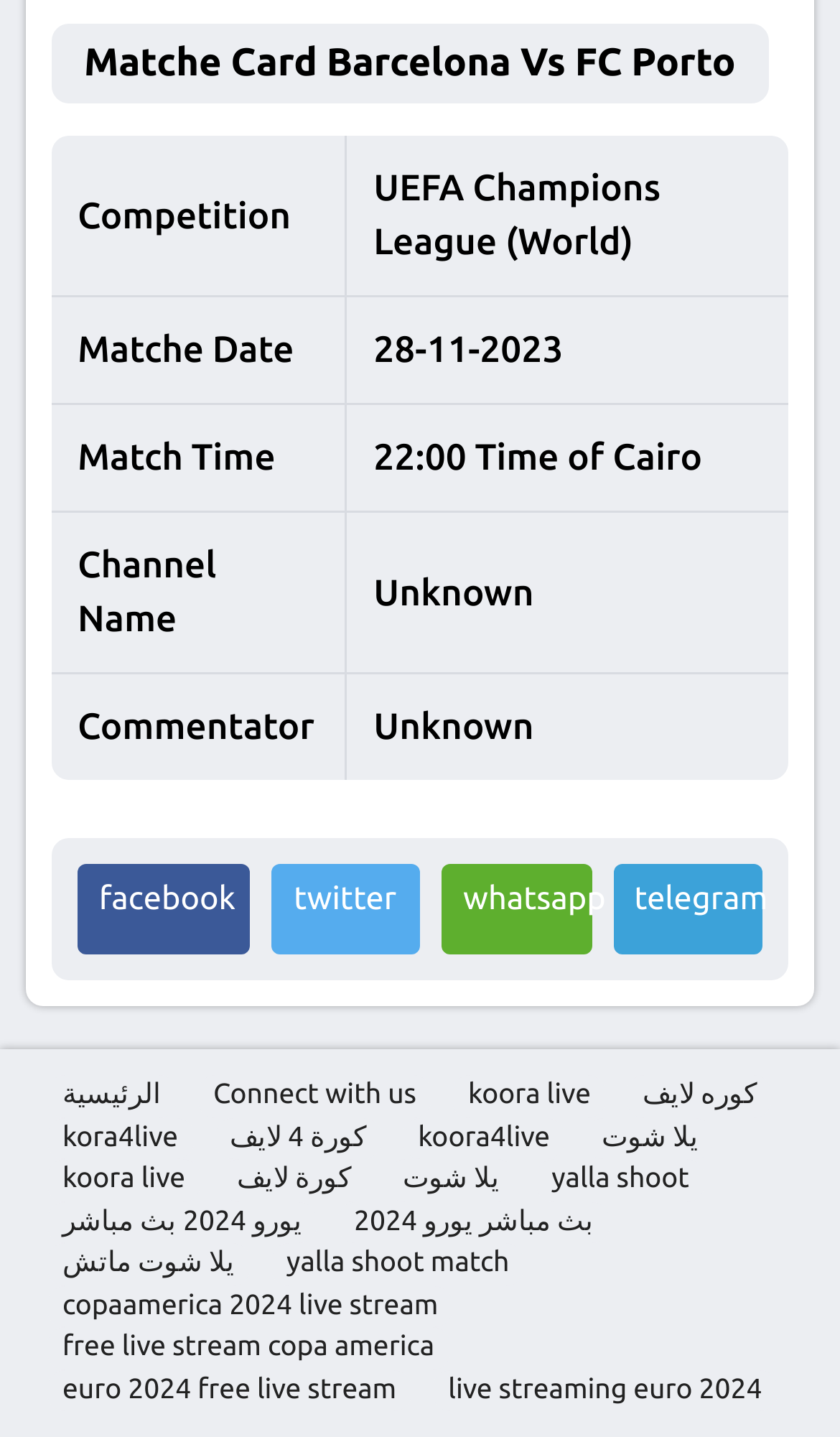Use a single word or phrase to answer the following:
What is the match time?

22:00 Time of Cairo